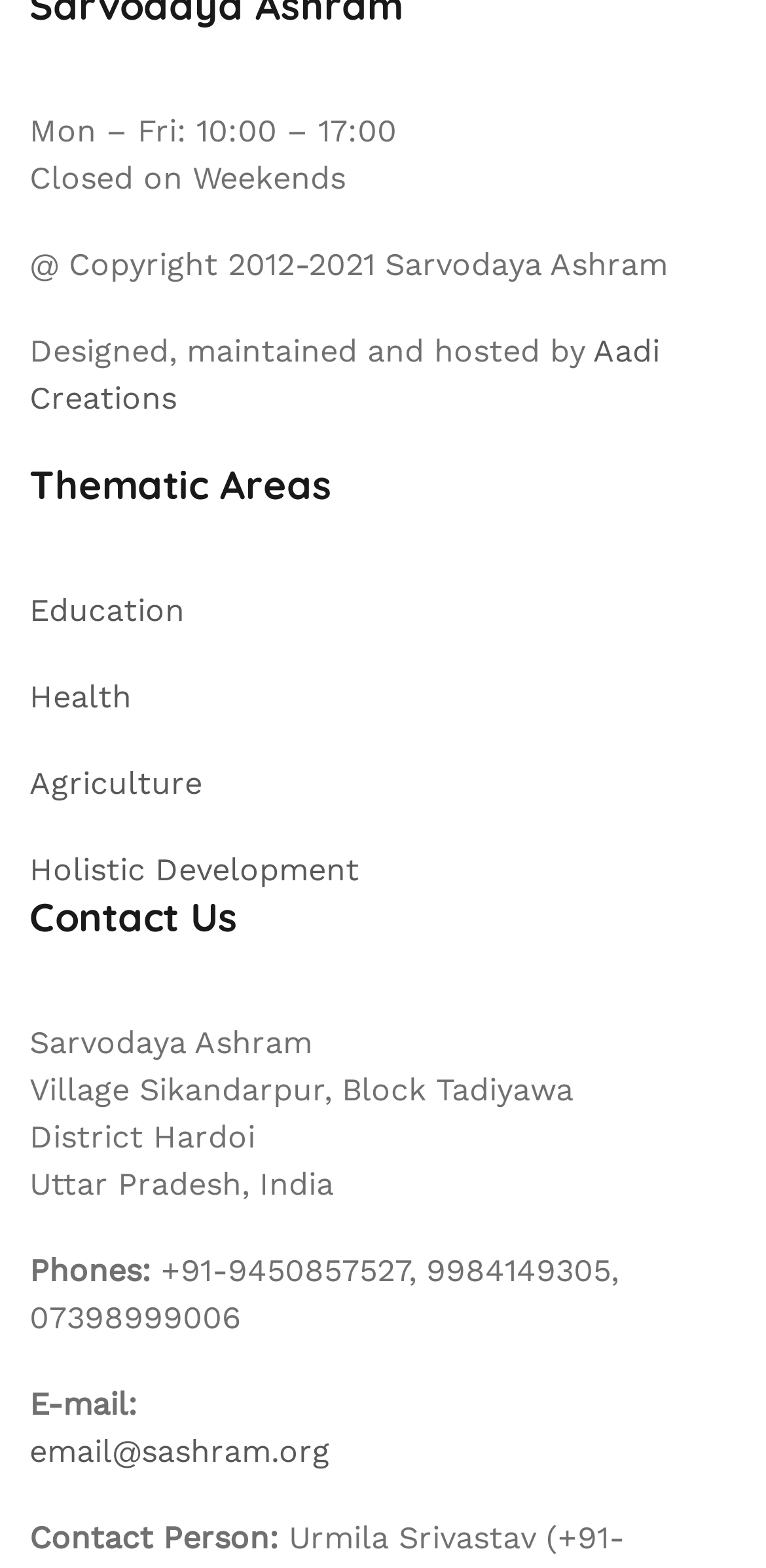Where is Sarvodaya Ashram located?
Provide a concise answer using a single word or phrase based on the image.

Village Sikandarpur, Block Tadiyawa, District Hardoi, Uttar Pradesh, India